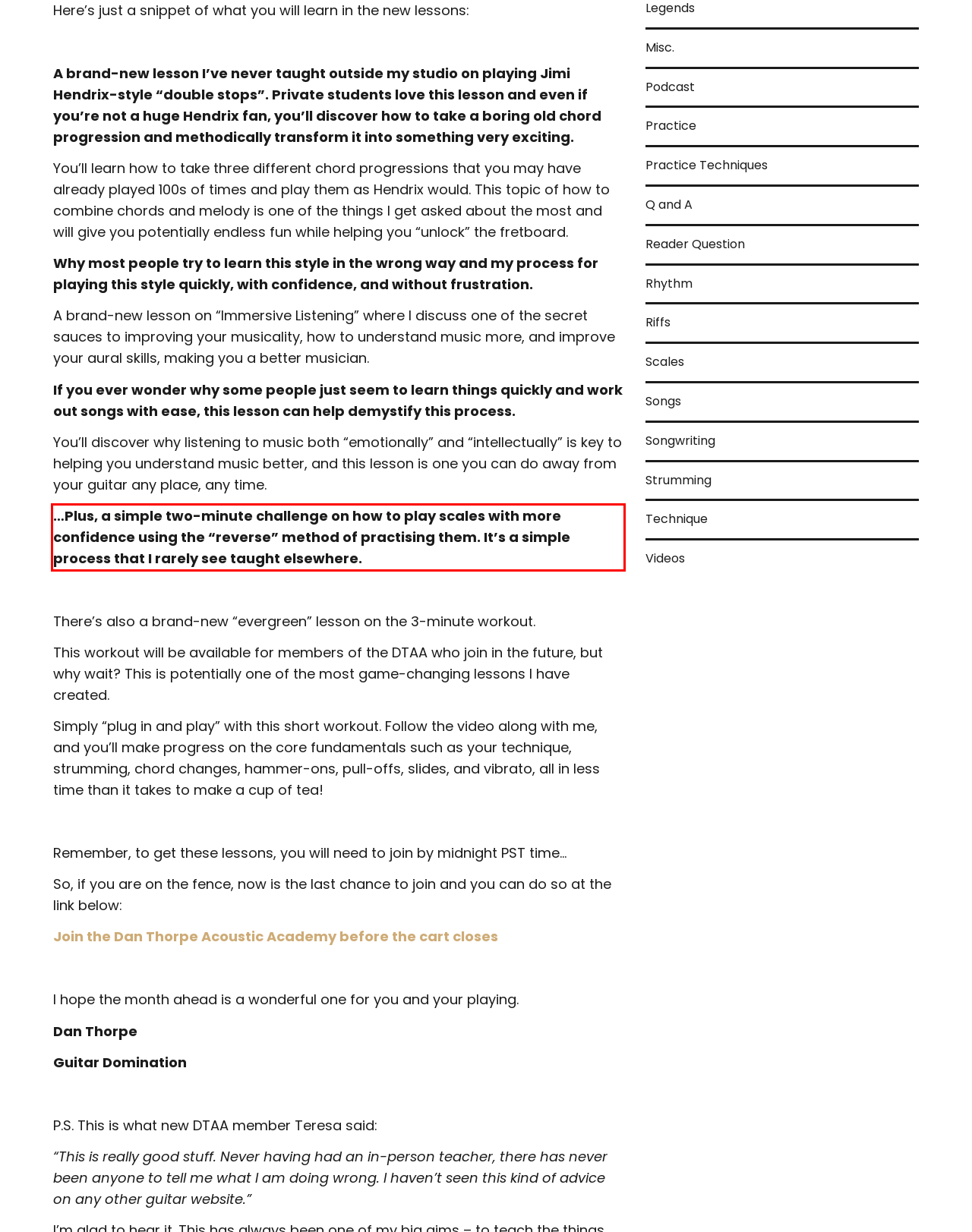Given a webpage screenshot with a red bounding box, perform OCR to read and deliver the text enclosed by the red bounding box.

…Plus, a simple two-minute challenge on how to play scales with more confidence using the “reverse” method of practising them. It’s a simple process that I rarely see taught elsewhere.